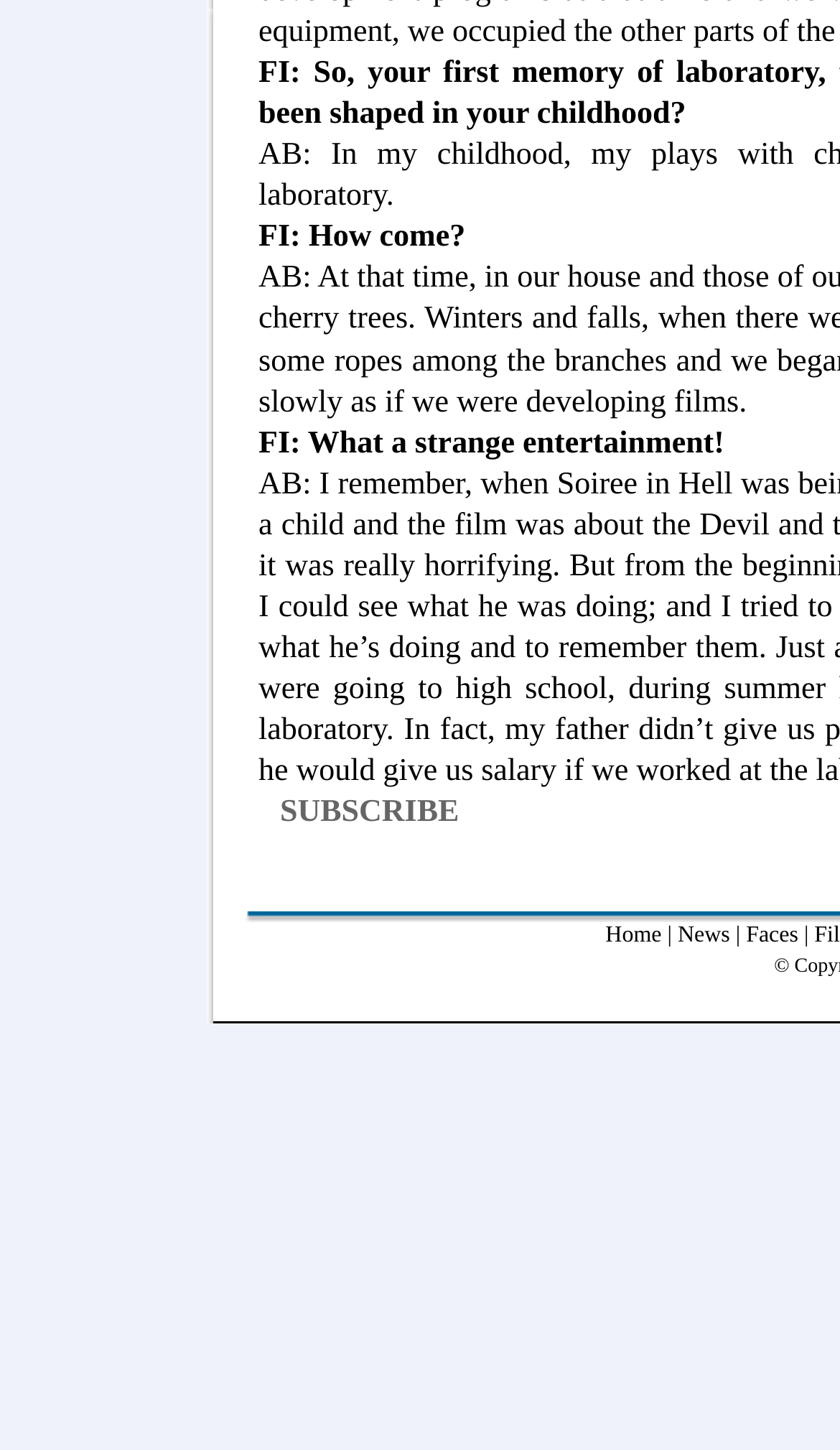Carefully examine the image and provide an in-depth answer to the question: Is there a separator between 'News' and 'Faces' links?

Yes, there is a separator '|' between the 'News' and 'Faces' links in the top-right section of the webpage. The separator is a static text element with a bounding box of [0.869, 0.637, 0.888, 0.653].